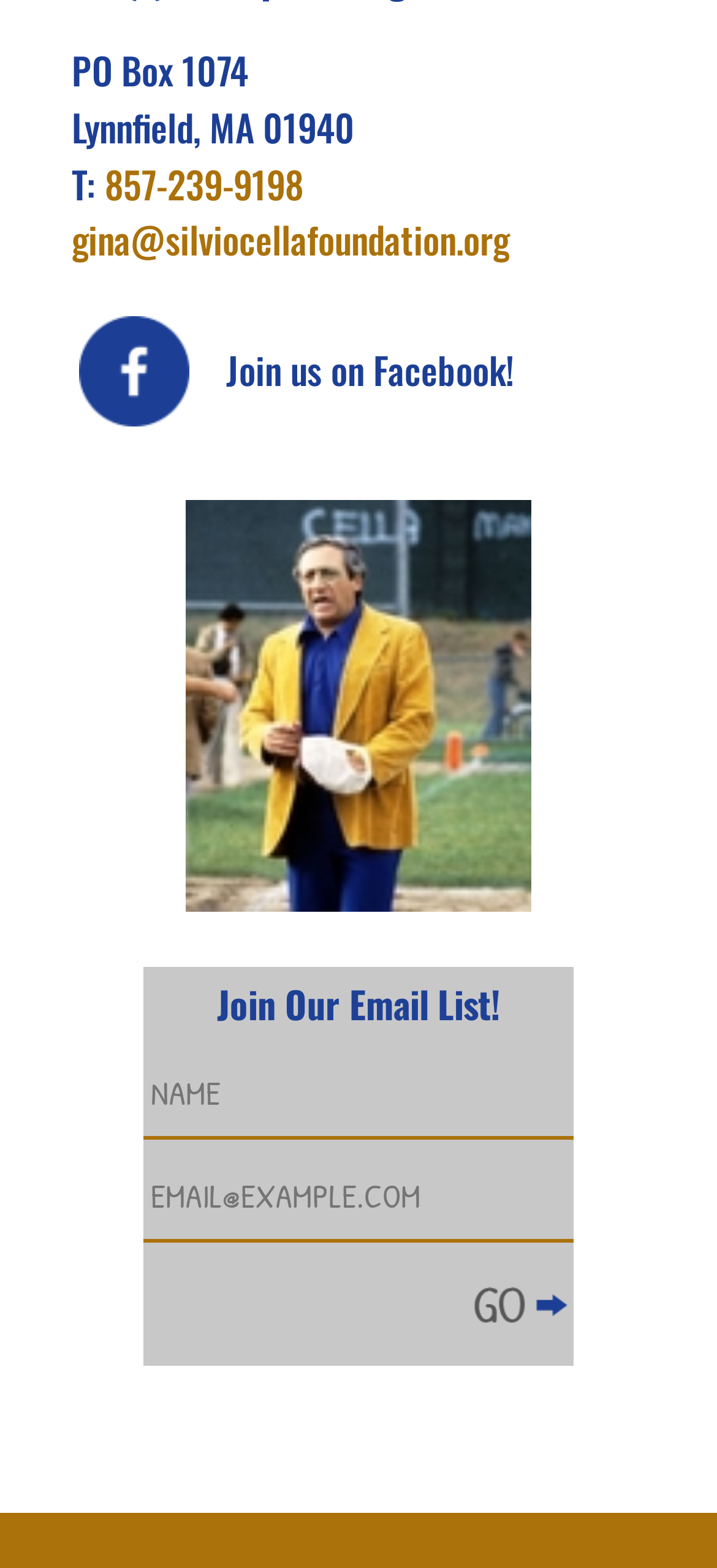What social media platform is the organization on?
Give a thorough and detailed response to the question.

The organization is on Facebook, as indicated by the 'Join us on Facebook!' text on the webpage.